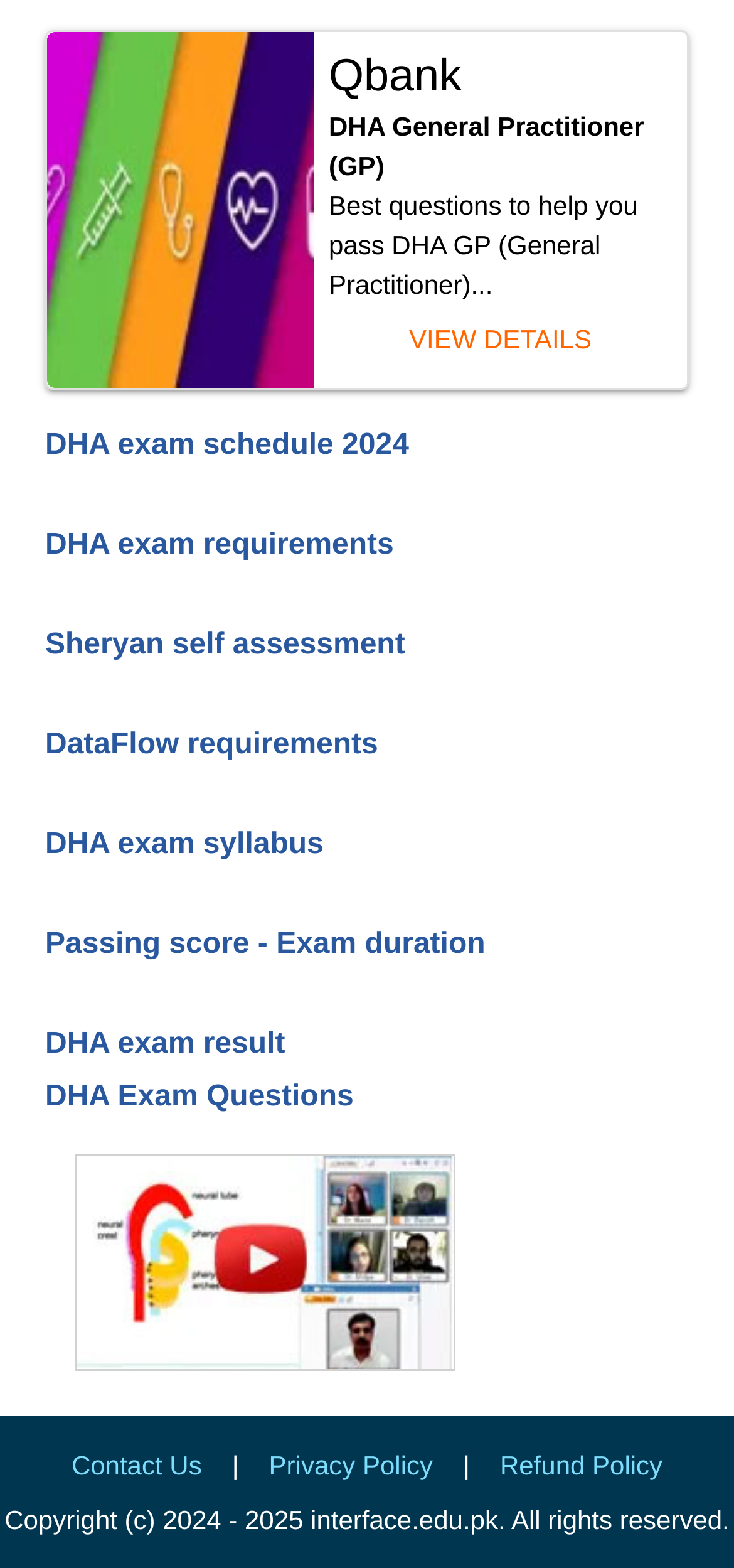Using the element description: "Base de connaissances", determine the bounding box coordinates for the specified UI element. The coordinates should be four float numbers between 0 and 1, [left, top, right, bottom].

None